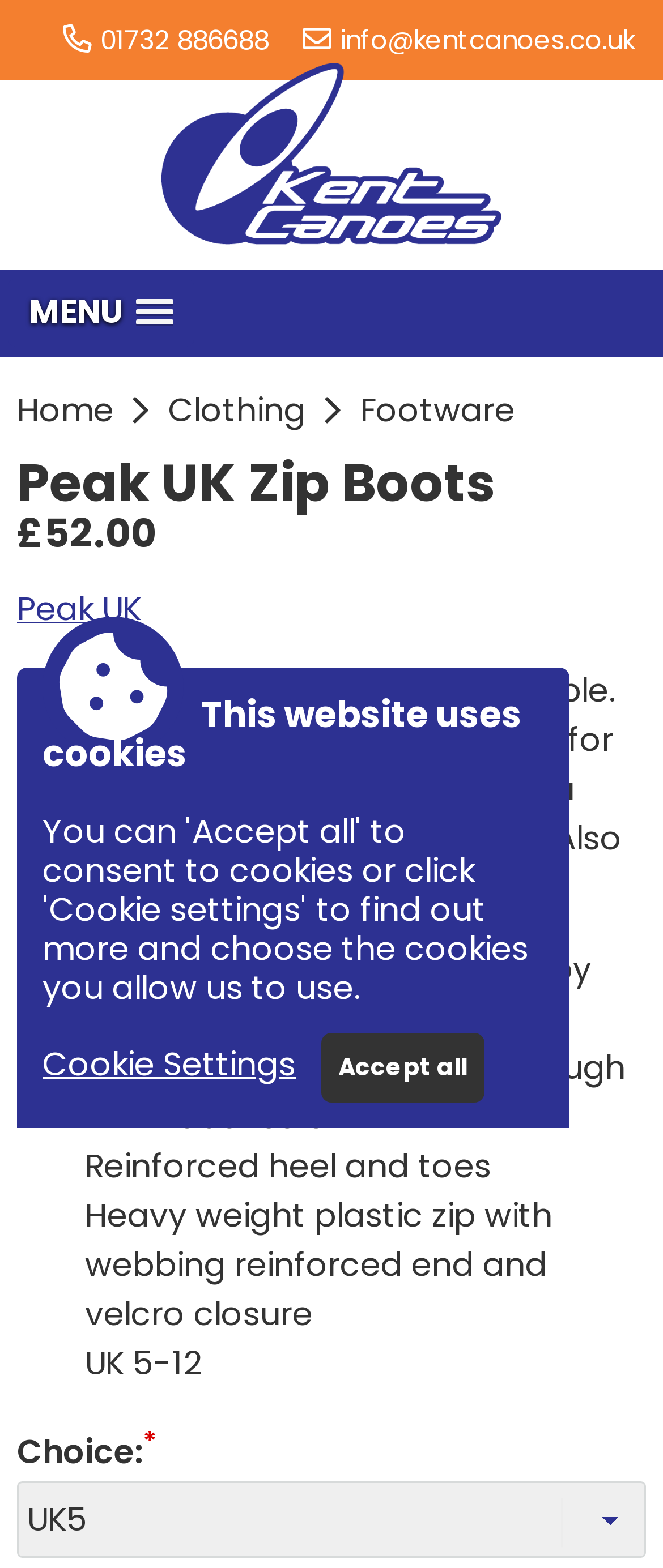Respond with a single word or phrase for the following question: 
What is the purpose of the Zip Boot?

Kayaking and canoeing